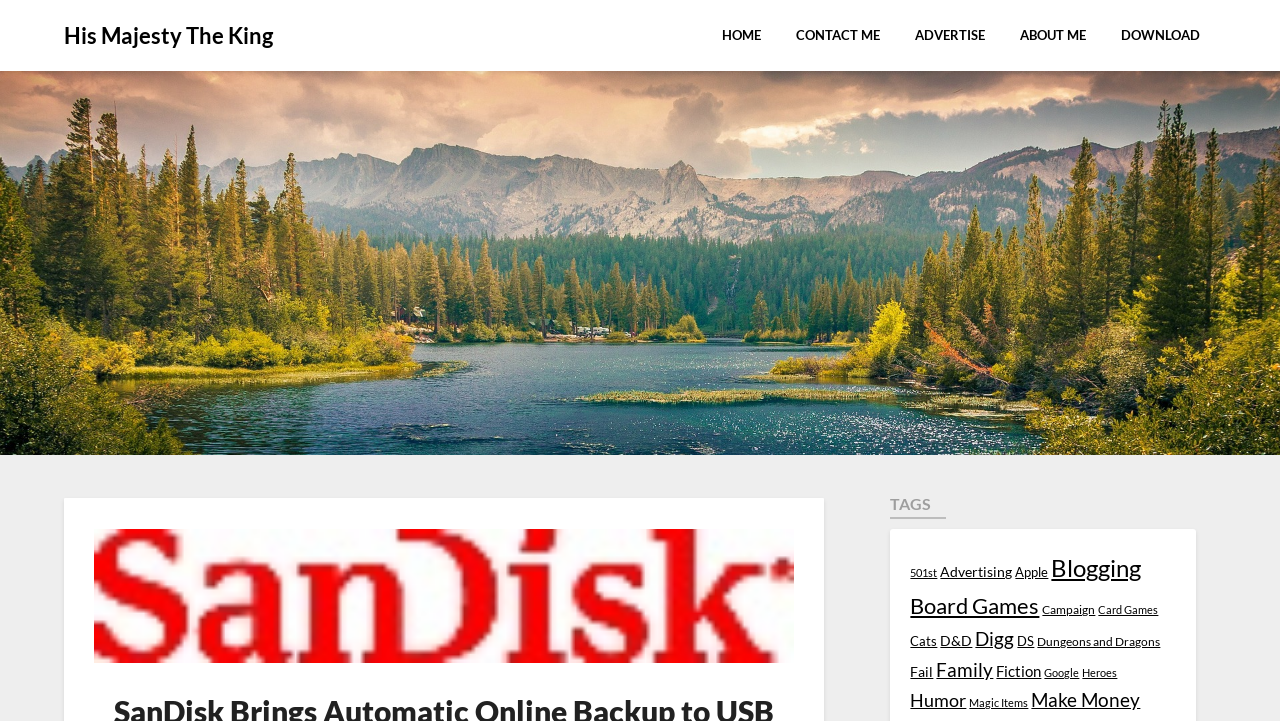Generate a thorough explanation of the webpage's elements.

This webpage appears to be a blog or personal website, with a prominent image of "His Majesty The King" at the top, spanning the entire width of the page. Below the image, there are six links aligned horizontally, including "HOME", "CONTACT ME", "ADVERTISE", "ABOUT ME", and "DOWNLOAD".

On the right side of the page, there is a section dedicated to tags, with a heading "TAGS" and 17 links listed below, each representing a category with a specific number of items. These categories include "501st", "Advertising", "Apple", "Blogging", and others, with the number of items in each category displayed in parentheses.

The overall layout of the webpage is organized, with clear headings and concise text. The use of links and categories suggests that the website is focused on sharing information, news, or personal thoughts on various topics.